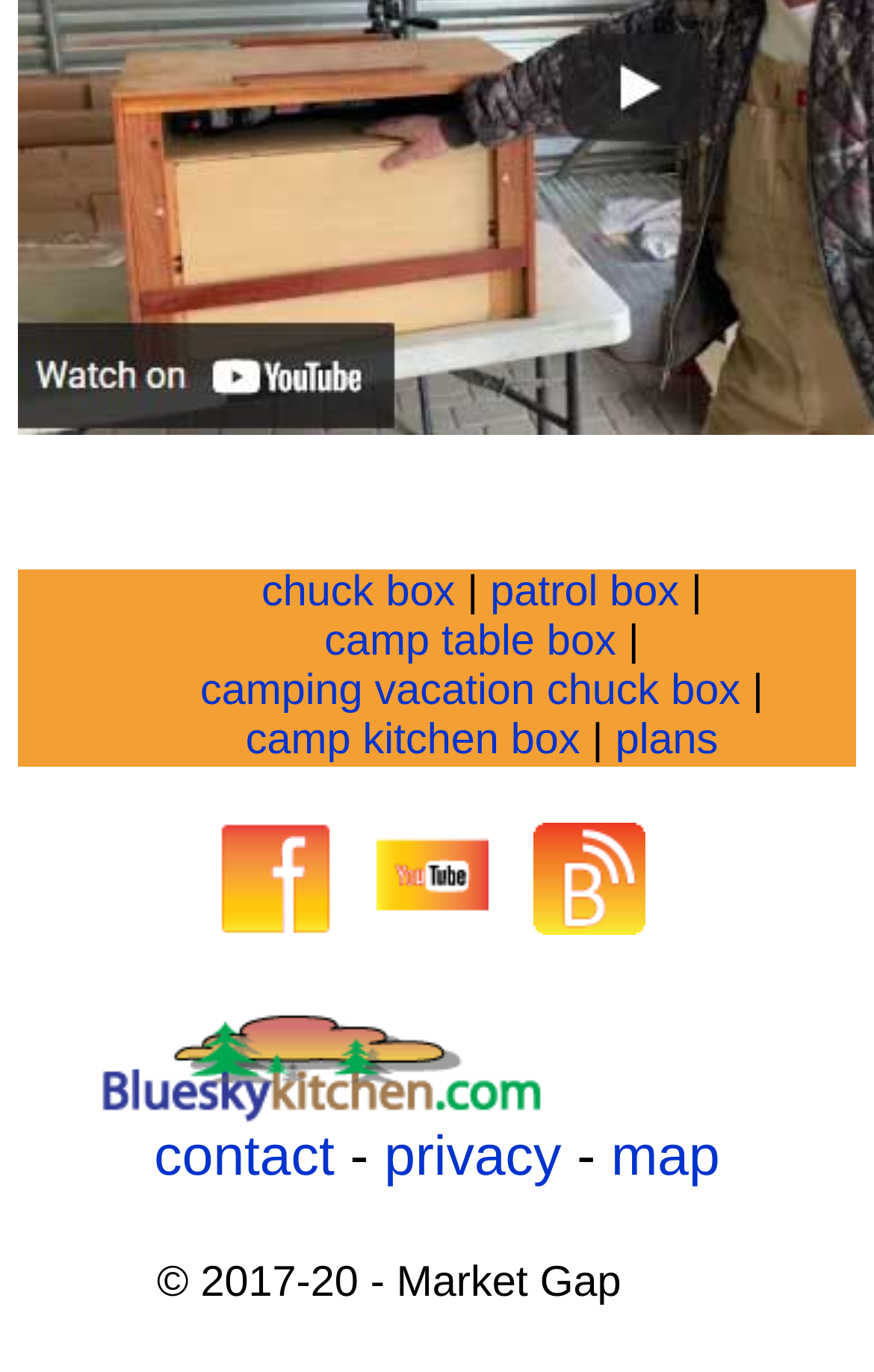Identify the bounding box coordinates for the UI element described as follows: plans. Use the format (top-left x, top-left y, bottom-right x, bottom-right y) and ensure all values are floating point numbers between 0 and 1.

[0.704, 0.523, 0.822, 0.557]